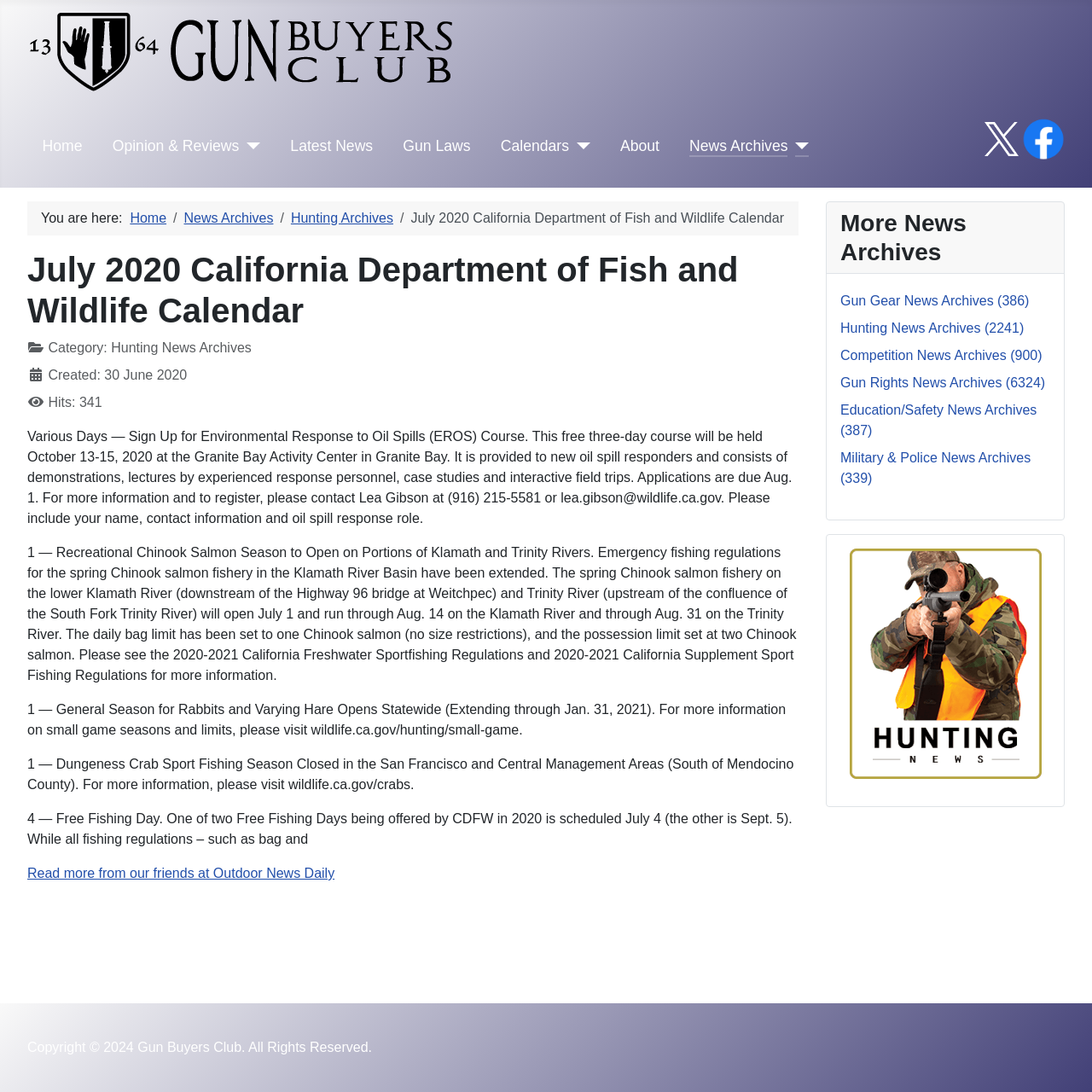What is the date of the Free Fishing Day?
Look at the screenshot and respond with a single word or phrase.

July 4